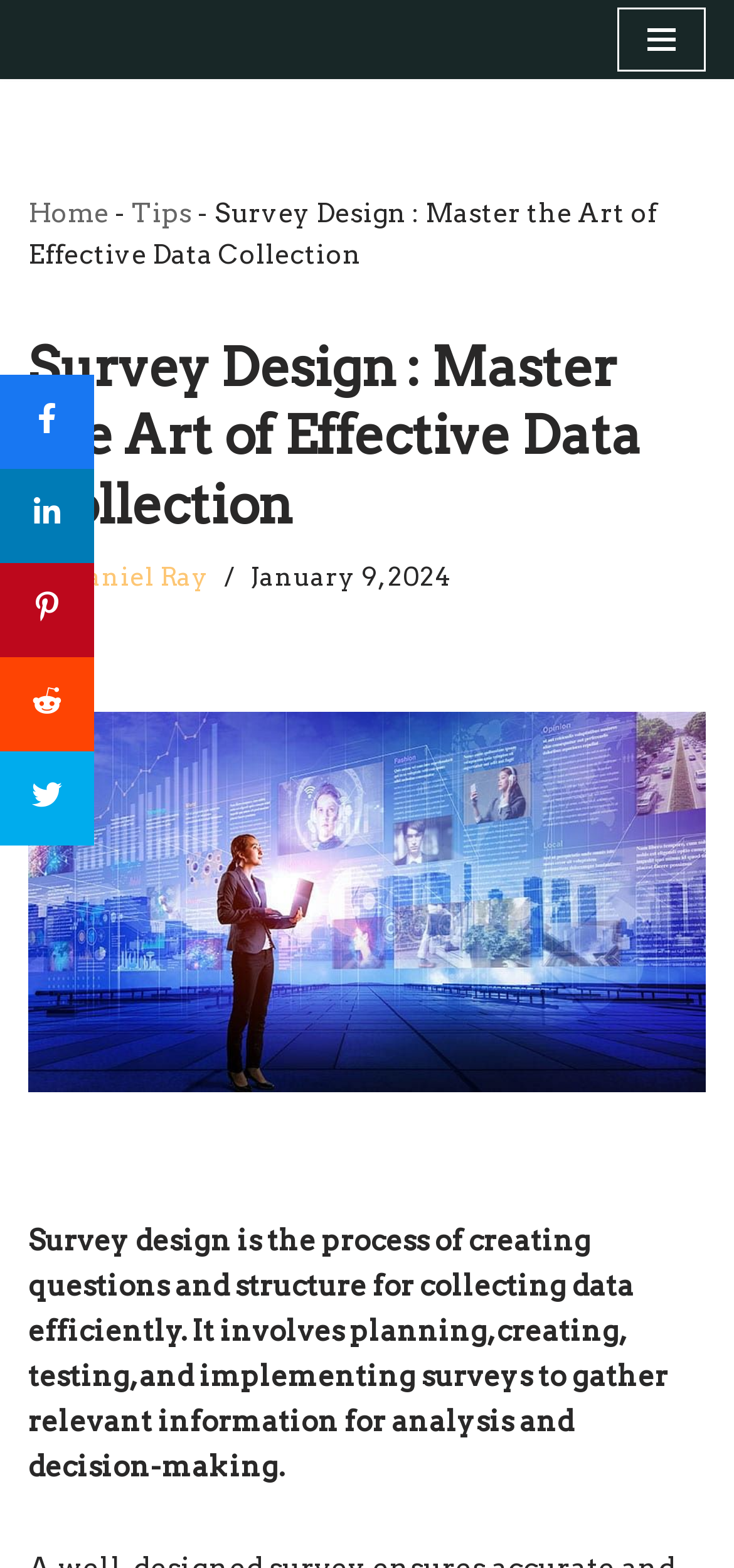What is the author of the article? Please answer the question using a single word or phrase based on the image.

Daniel Ray